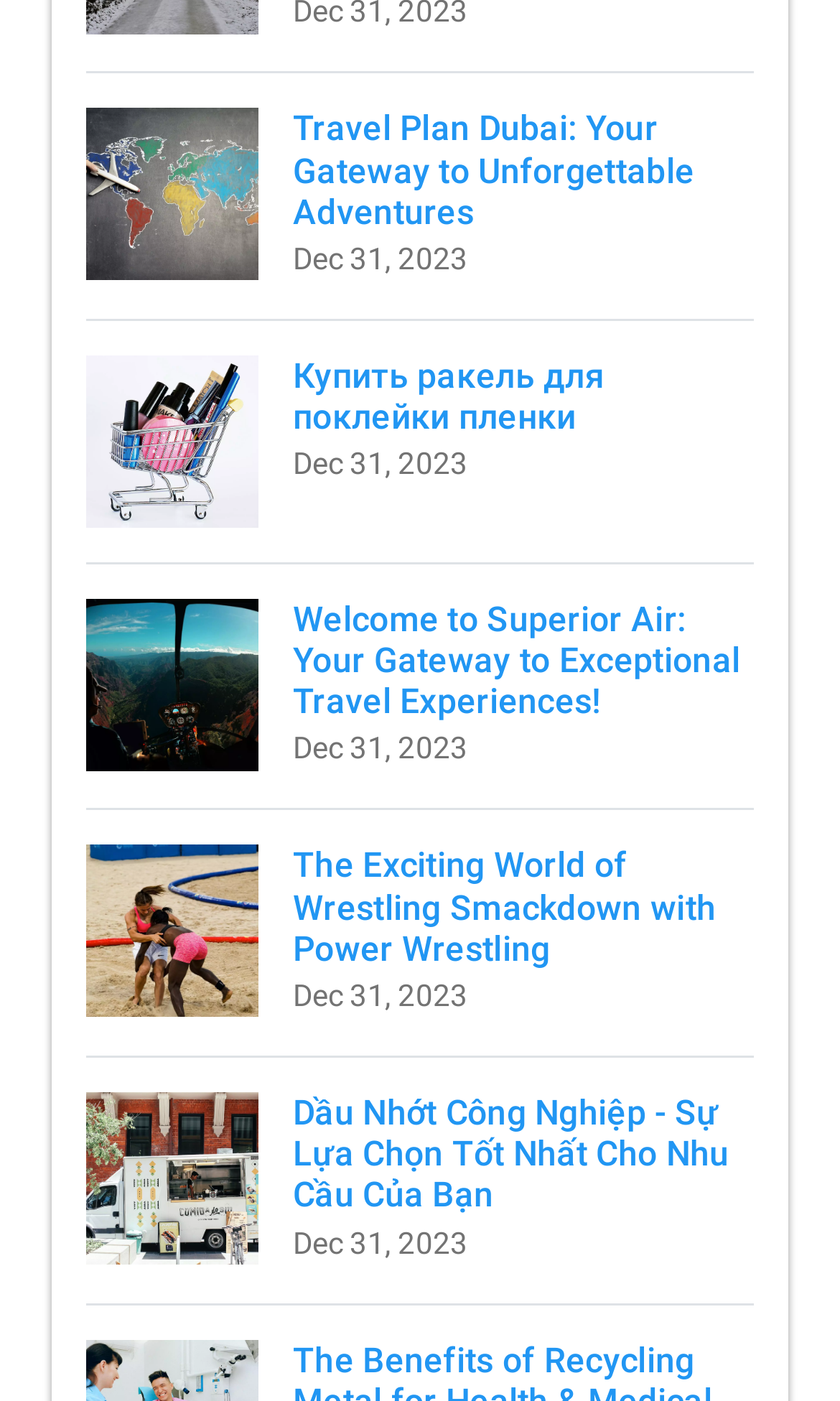Provide a brief response to the question below using one word or phrase:
How many links are on the webpage?

5